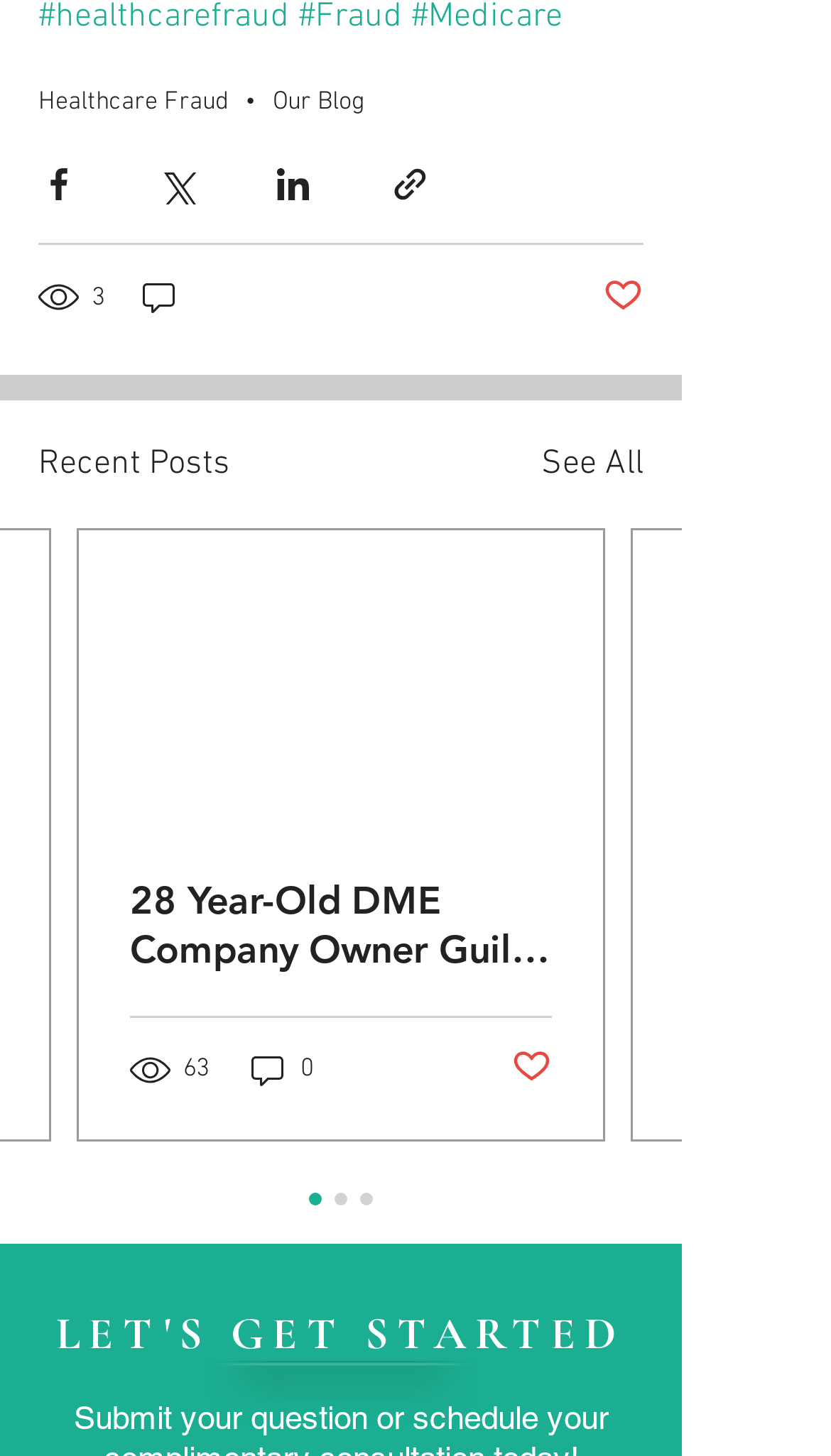How many recent posts are displayed?
Based on the screenshot, provide a one-word or short-phrase response.

1